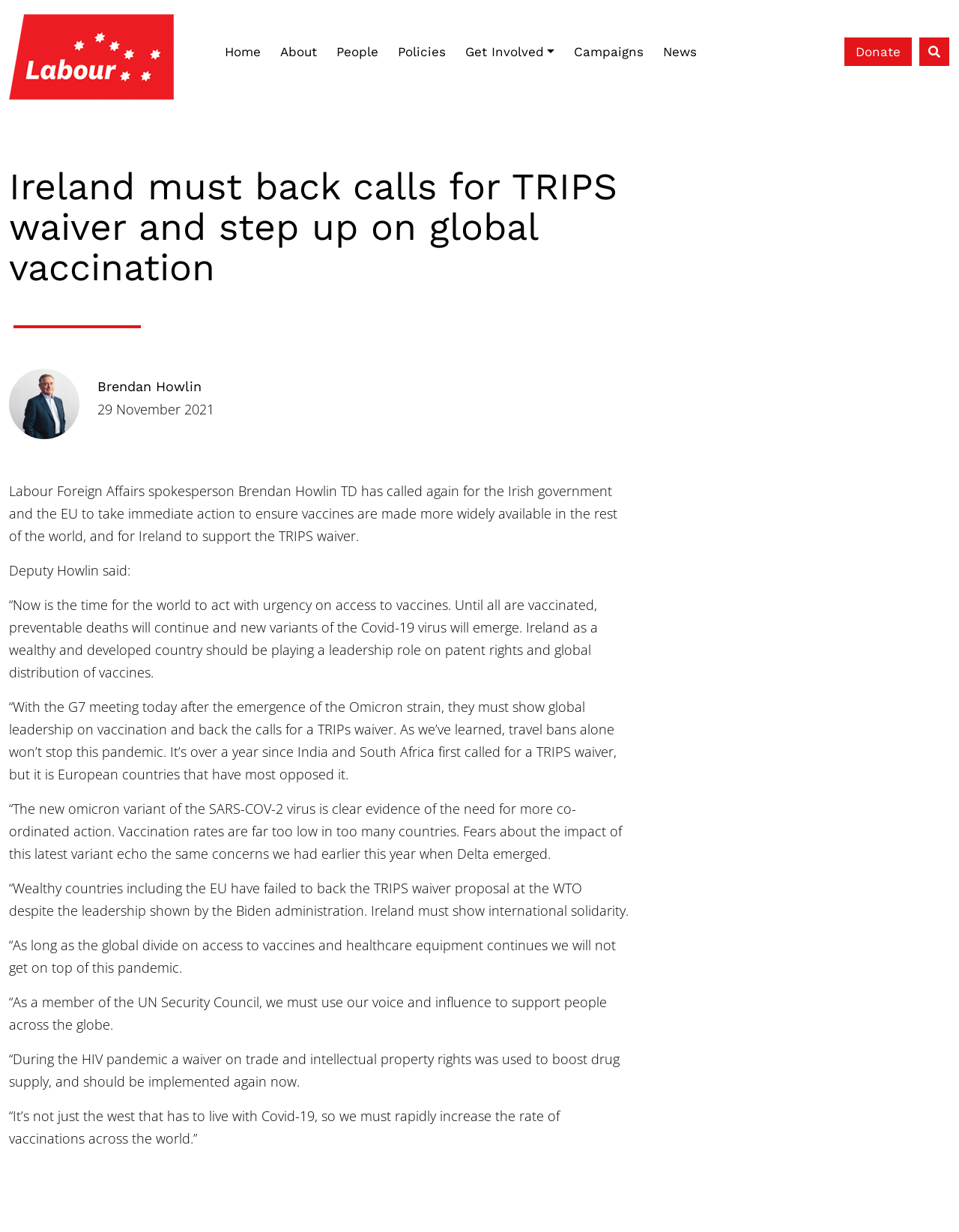Given the element description: "cloudflare.com", predict the bounding box coordinates of this UI element. The coordinates must be four float numbers between 0 and 1, given as [left, top, right, bottom].

None